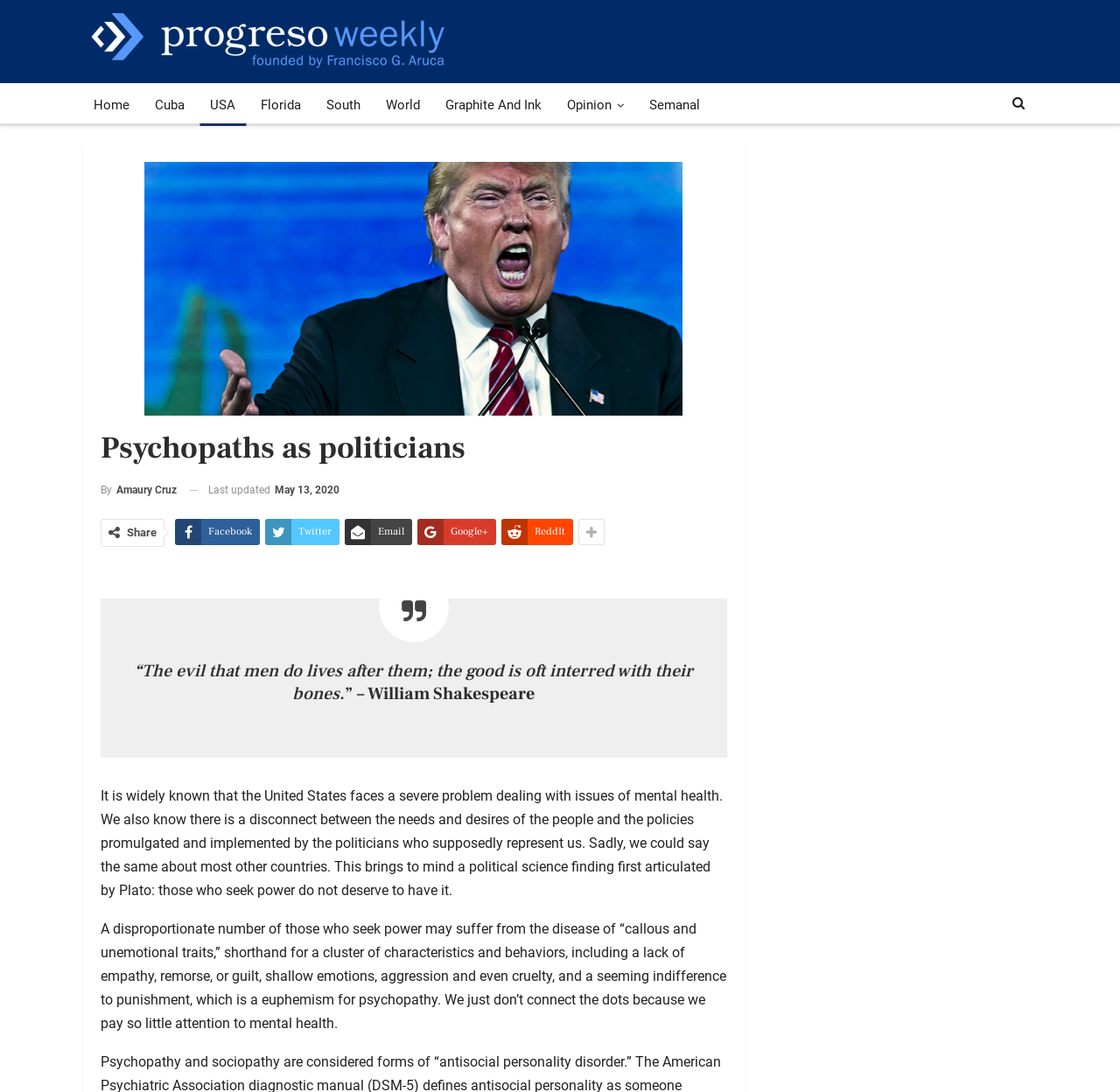Identify and generate the primary title of the webpage.

Psychopaths as politicians